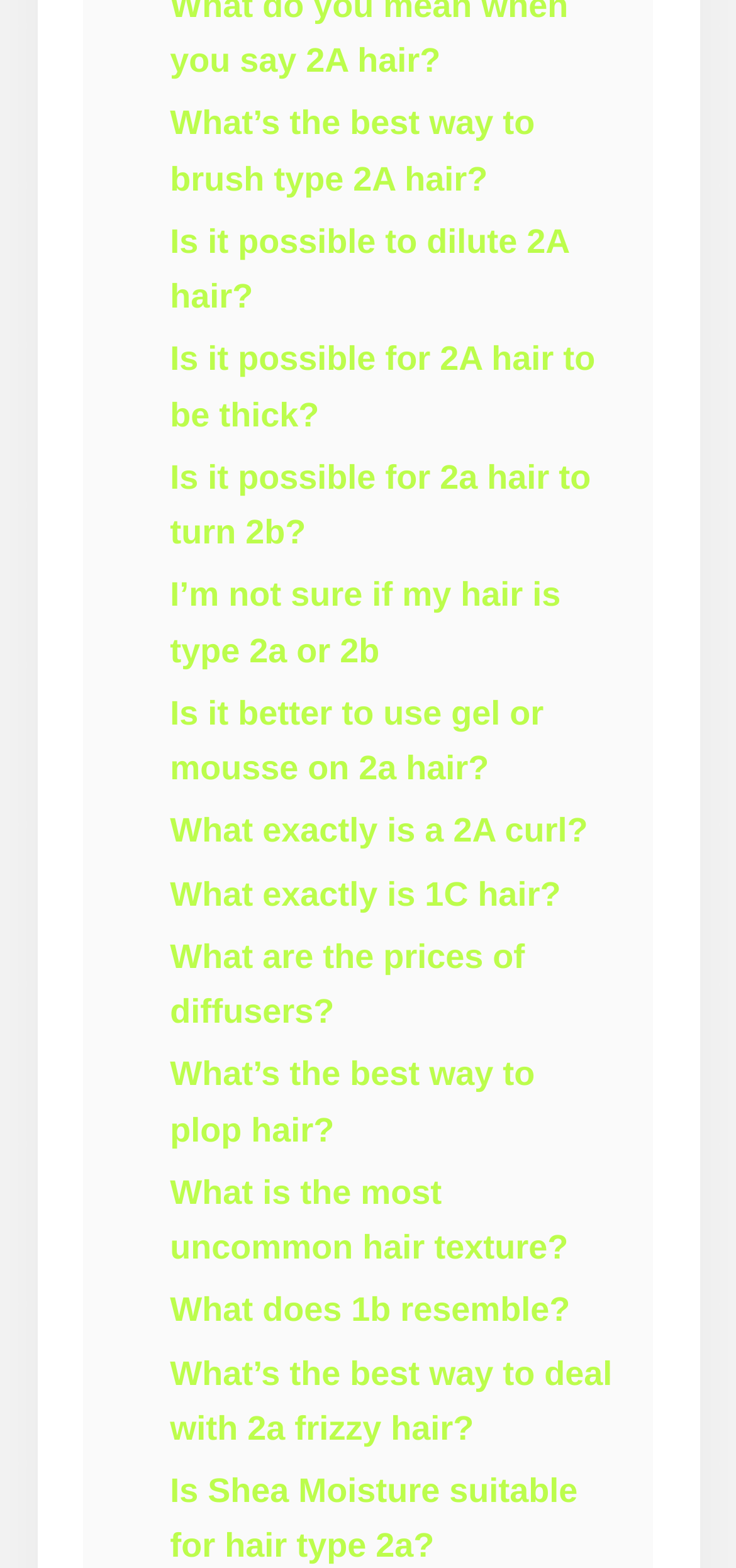Using the element description provided, determine the bounding box coordinates in the format (top-left x, top-left y, bottom-right x, bottom-right y). Ensure that all values are floating point numbers between 0 and 1. Element description: What exactly is 1C hair?

[0.231, 0.558, 0.762, 0.582]